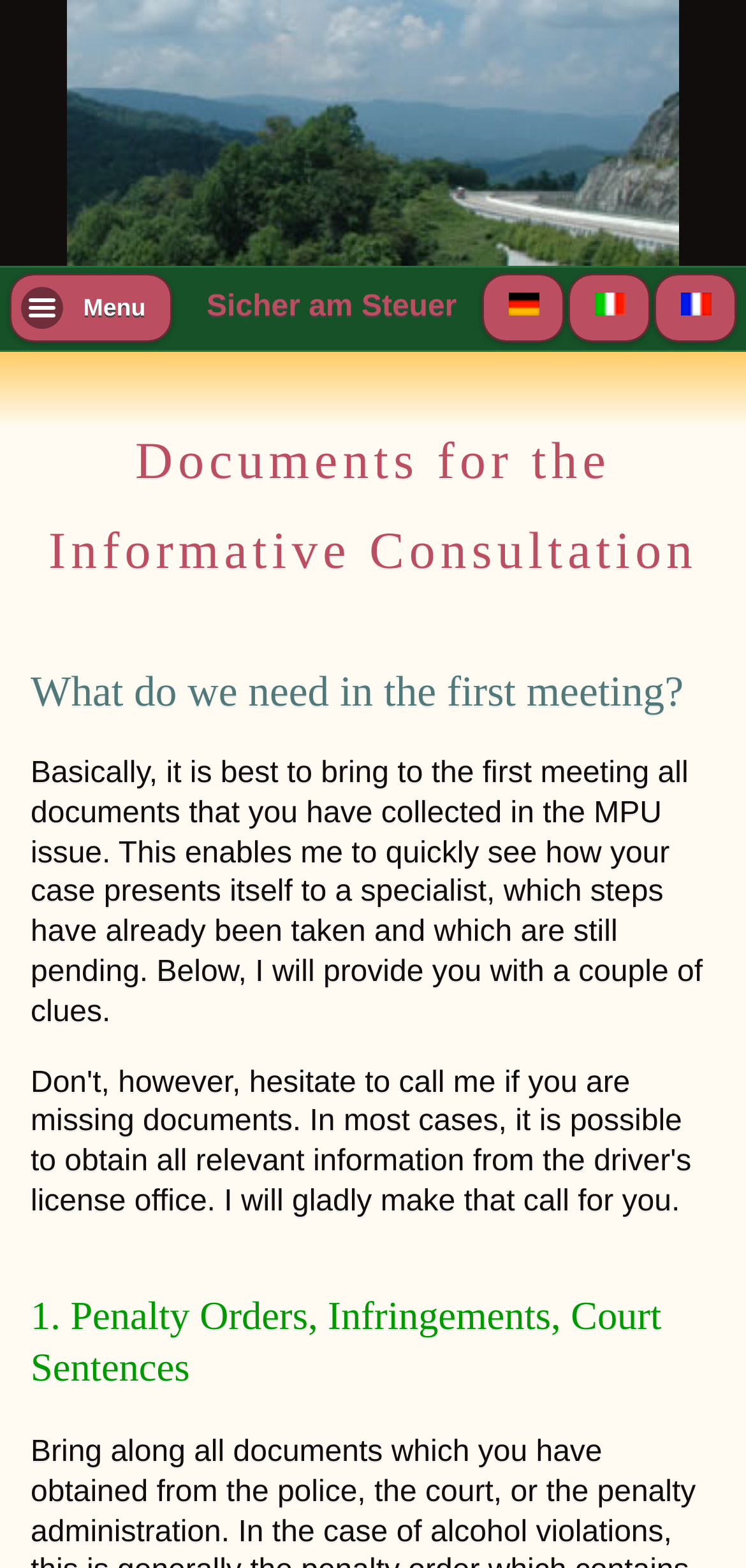What should be brought to the first meeting?
With the help of the image, please provide a detailed response to the question.

I read the text under the heading 'What do we need in the first meeting?' which suggests that it is best to bring all documents collected in the MPU issue to the first meeting, enabling a quick understanding of the case.